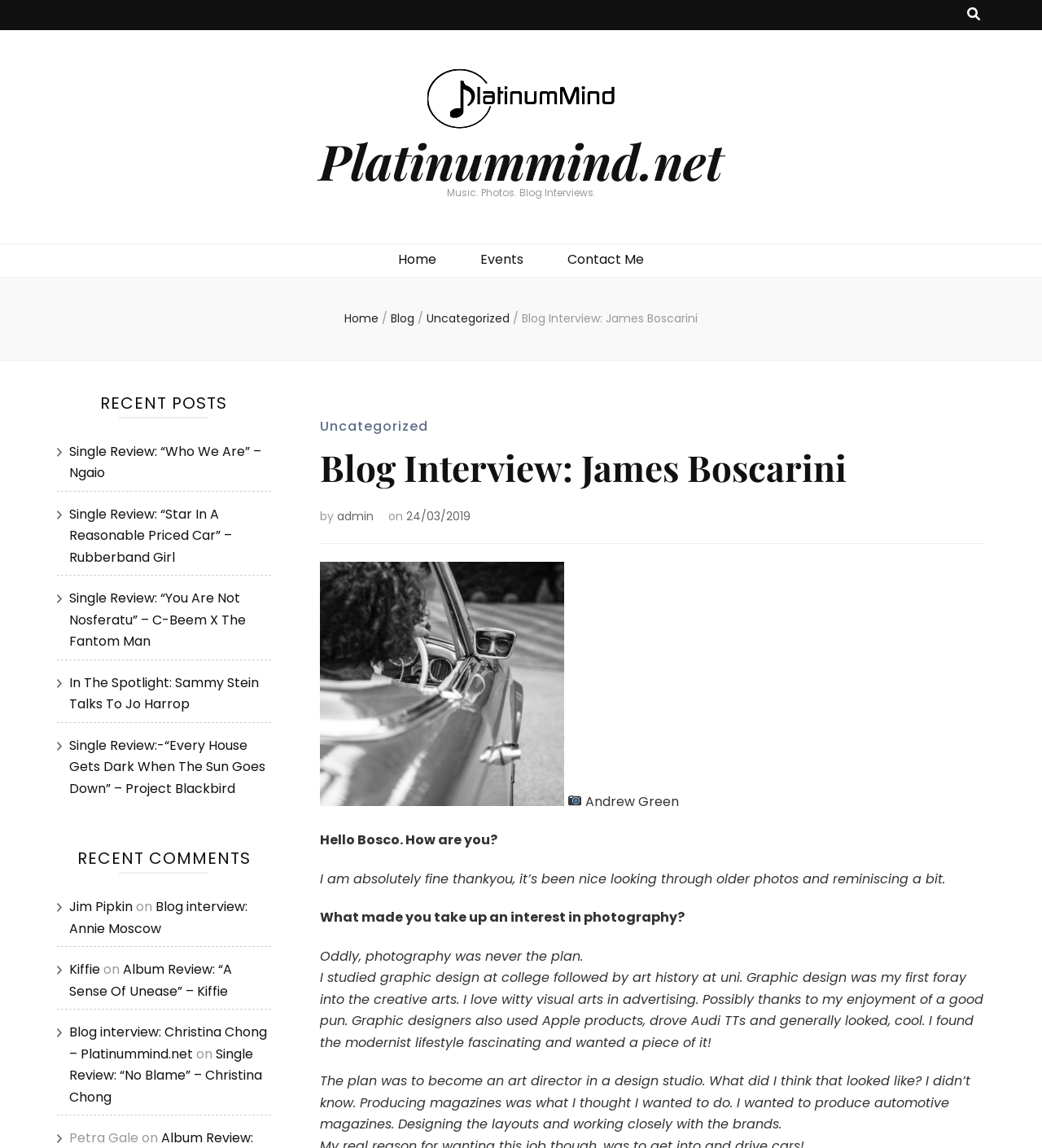Reply to the question with a single word or phrase:
What is the topic of the current blog post?

Interview with James Boscarini